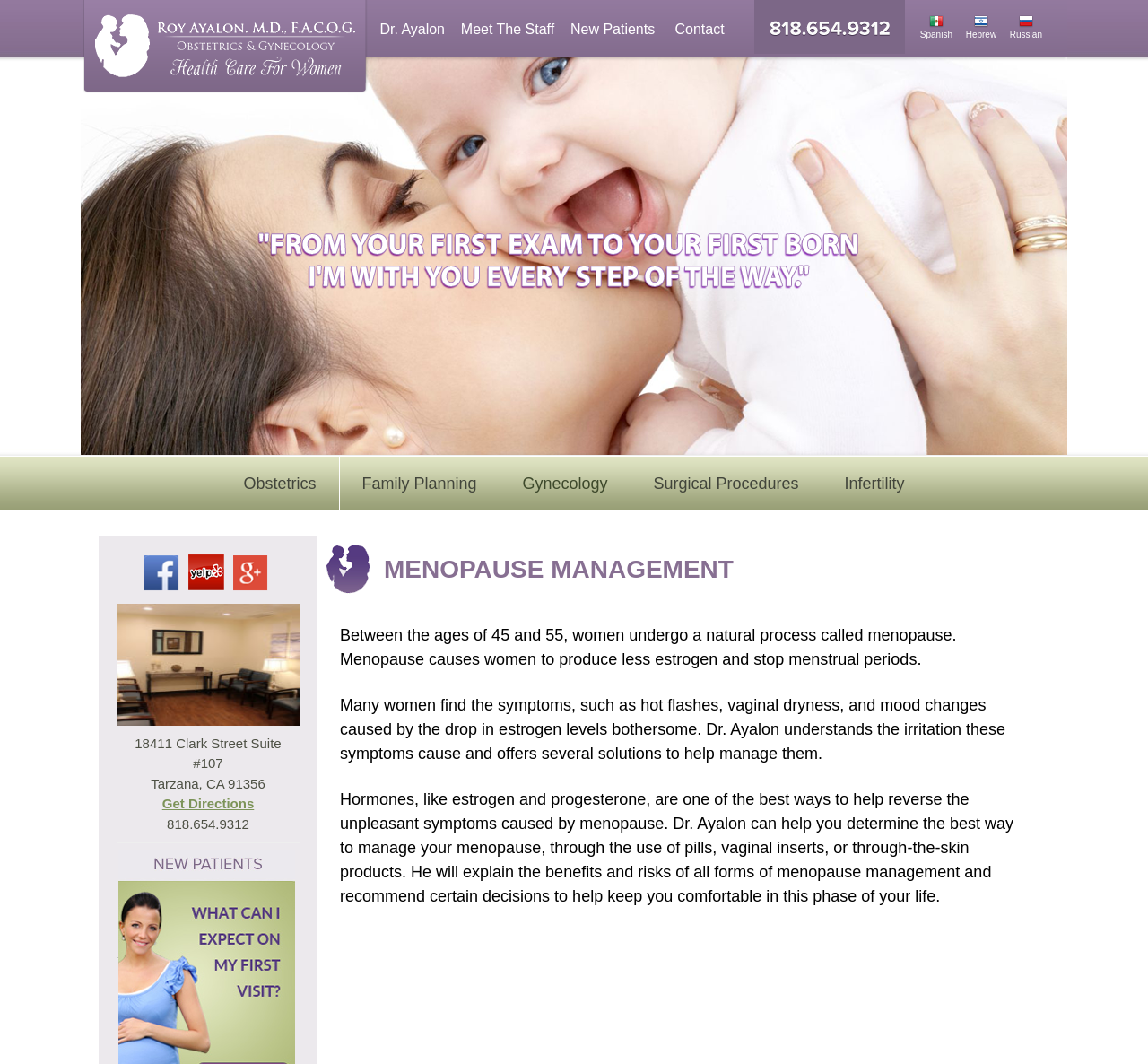Answer the question below in one word or phrase:
What languages are supported on this website?

Spanish, Hebrew, Russian